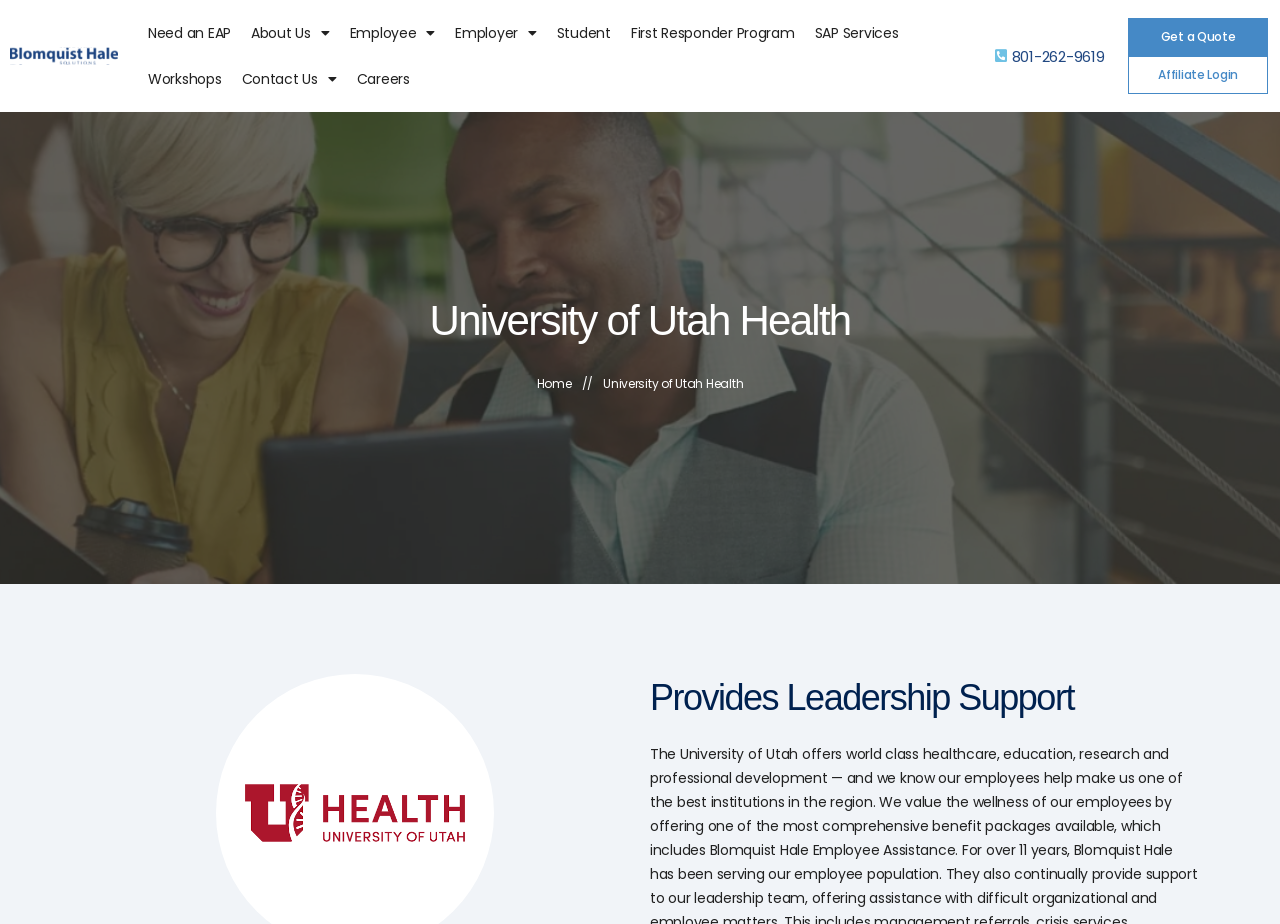Please specify the bounding box coordinates of the element that should be clicked to execute the given instruction: 'Click Need an EAP'. Ensure the coordinates are four float numbers between 0 and 1, expressed as [left, top, right, bottom].

[0.108, 0.011, 0.188, 0.061]